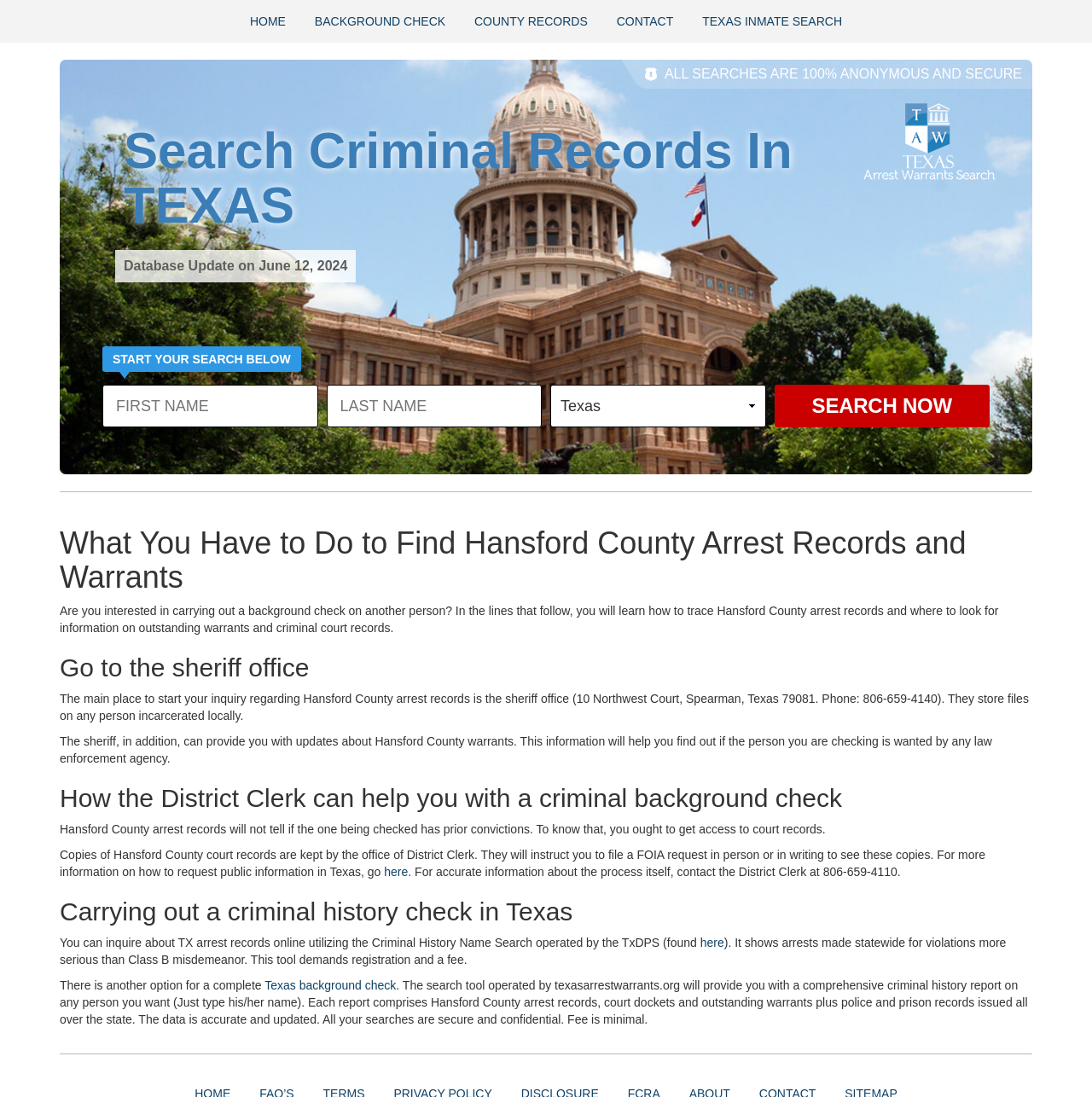Bounding box coordinates are specified in the format (top-left x, top-left y, bottom-right x, bottom-right y). All values are floating point numbers bounded between 0 and 1. Please provide the bounding box coordinate of the region this sentence describes: here

[0.641, 0.853, 0.663, 0.866]